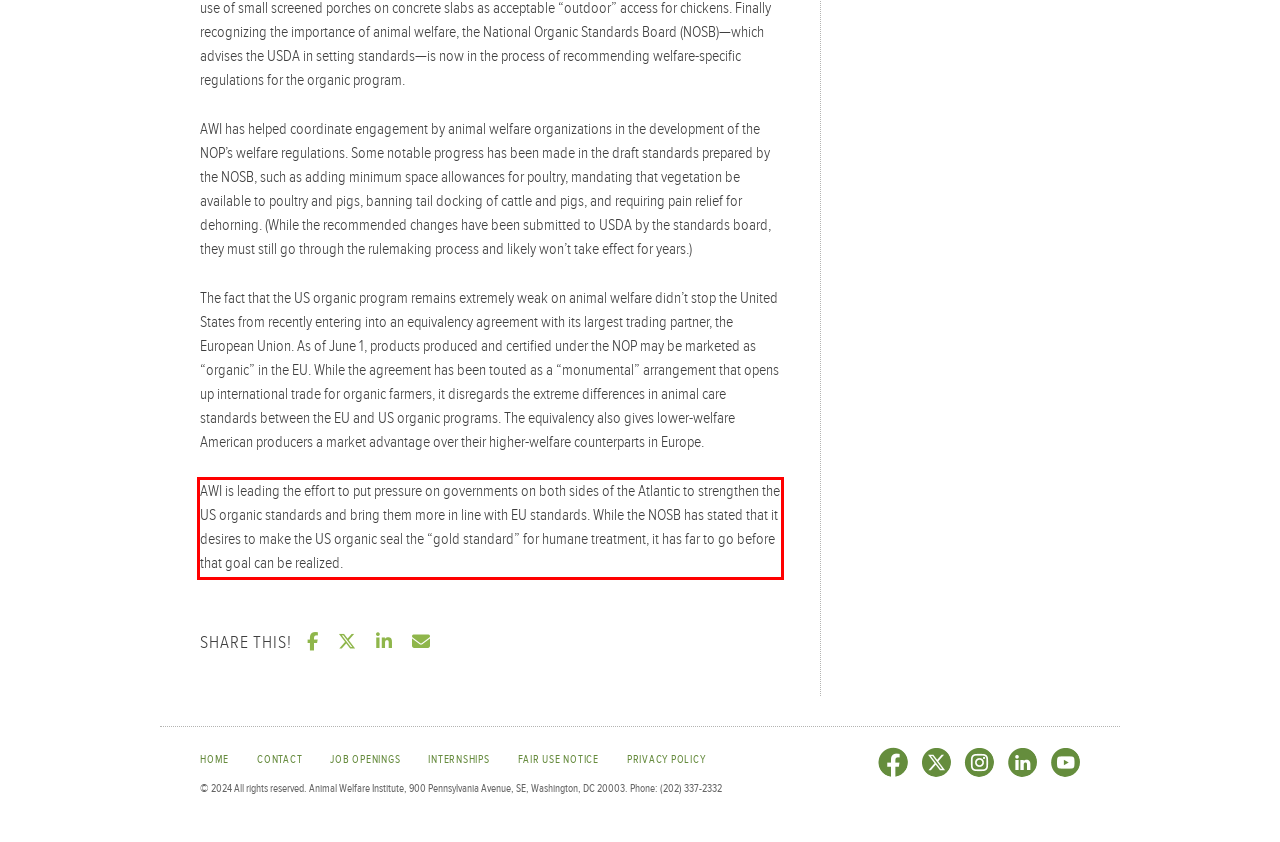From the screenshot of the webpage, locate the red bounding box and extract the text contained within that area.

AWI is leading the effort to put pressure on governments on both sides of the Atlantic to strengthen the US organic standards and bring them more in line with EU standards. While the NOSB has stated that it desires to make the US organic seal the “gold standard” for humane treatment, it has far to go before that goal can be realized.